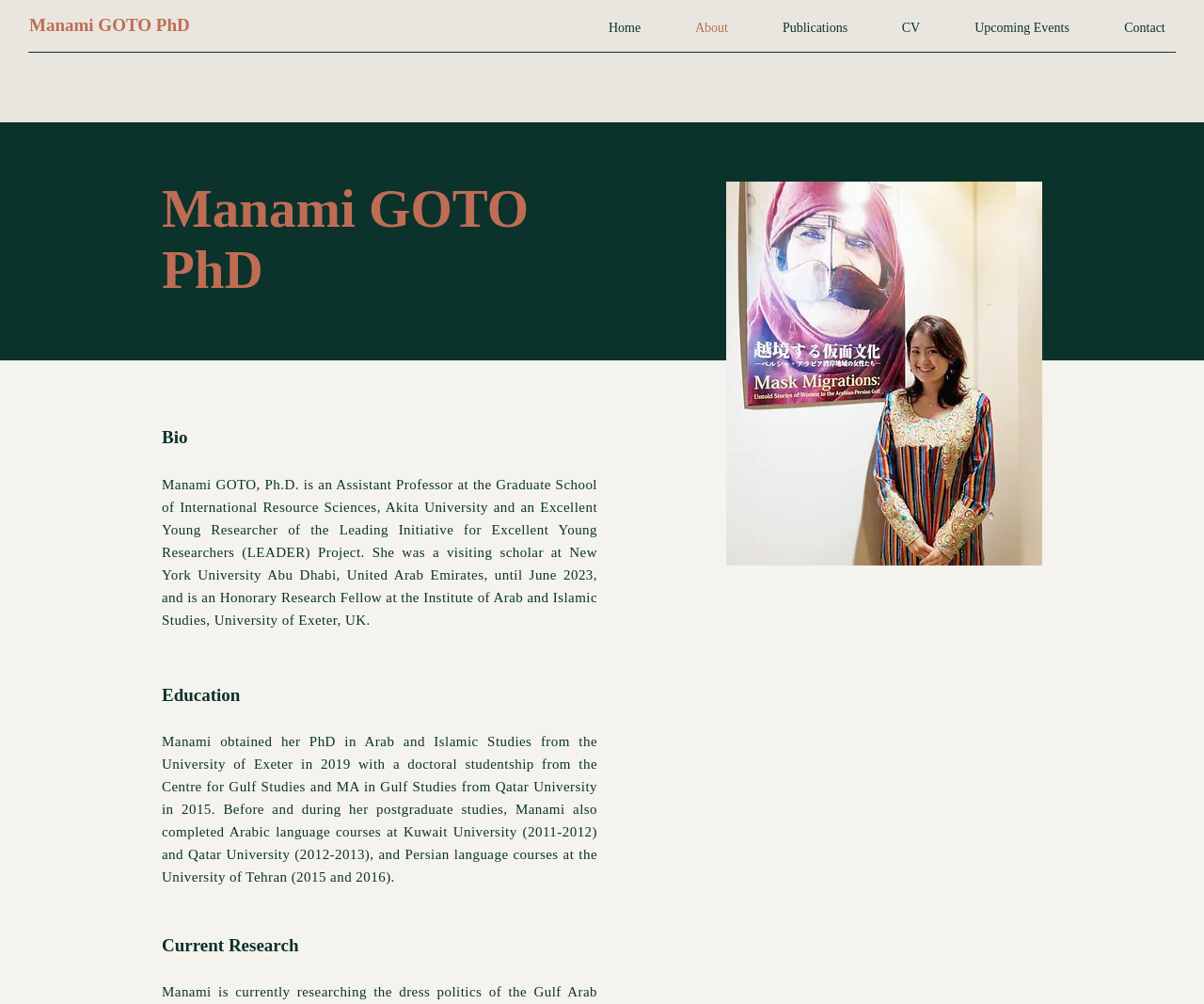Determine the bounding box coordinates for the UI element described. Format the coordinates as (top-left x, top-left y, bottom-right x, bottom-right y) and ensure all values are between 0 and 1. Element description: Upbitcare center-

None